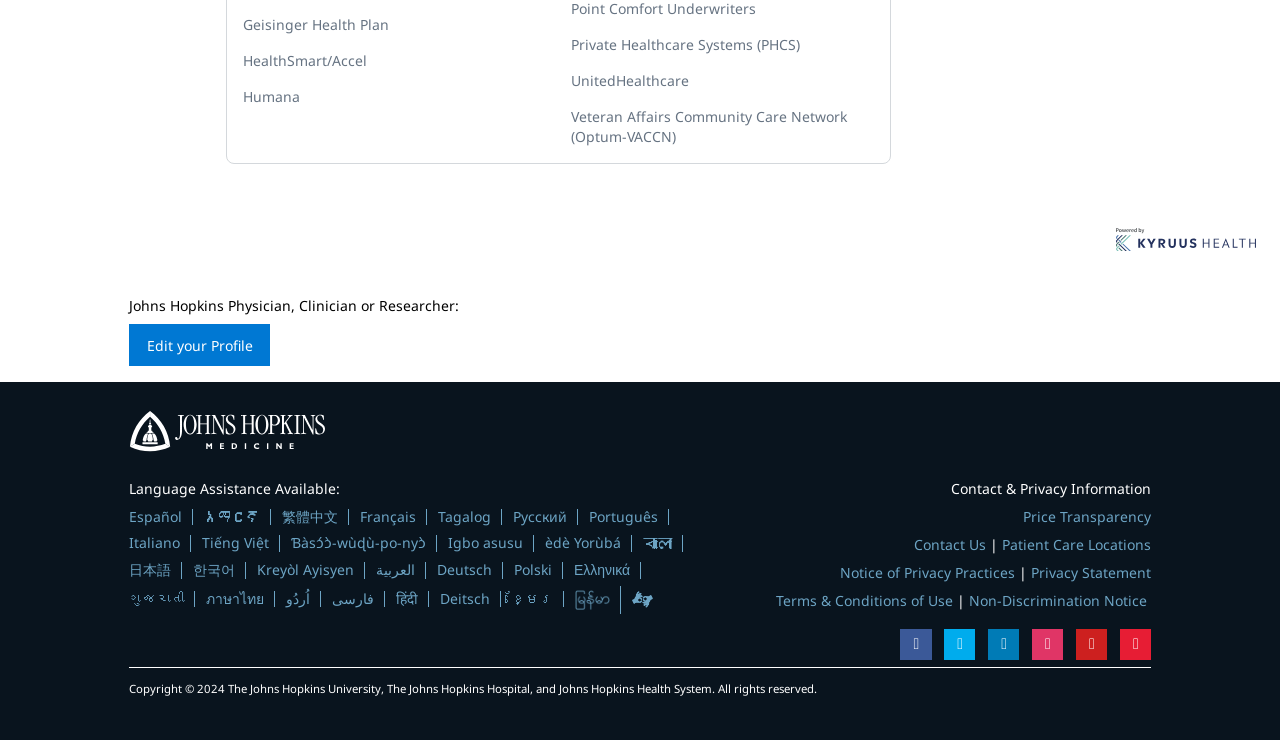Please identify the bounding box coordinates of the element on the webpage that should be clicked to follow this instruction: "Edit your Profile". The bounding box coordinates should be given as four float numbers between 0 and 1, formatted as [left, top, right, bottom].

[0.101, 0.438, 0.211, 0.495]